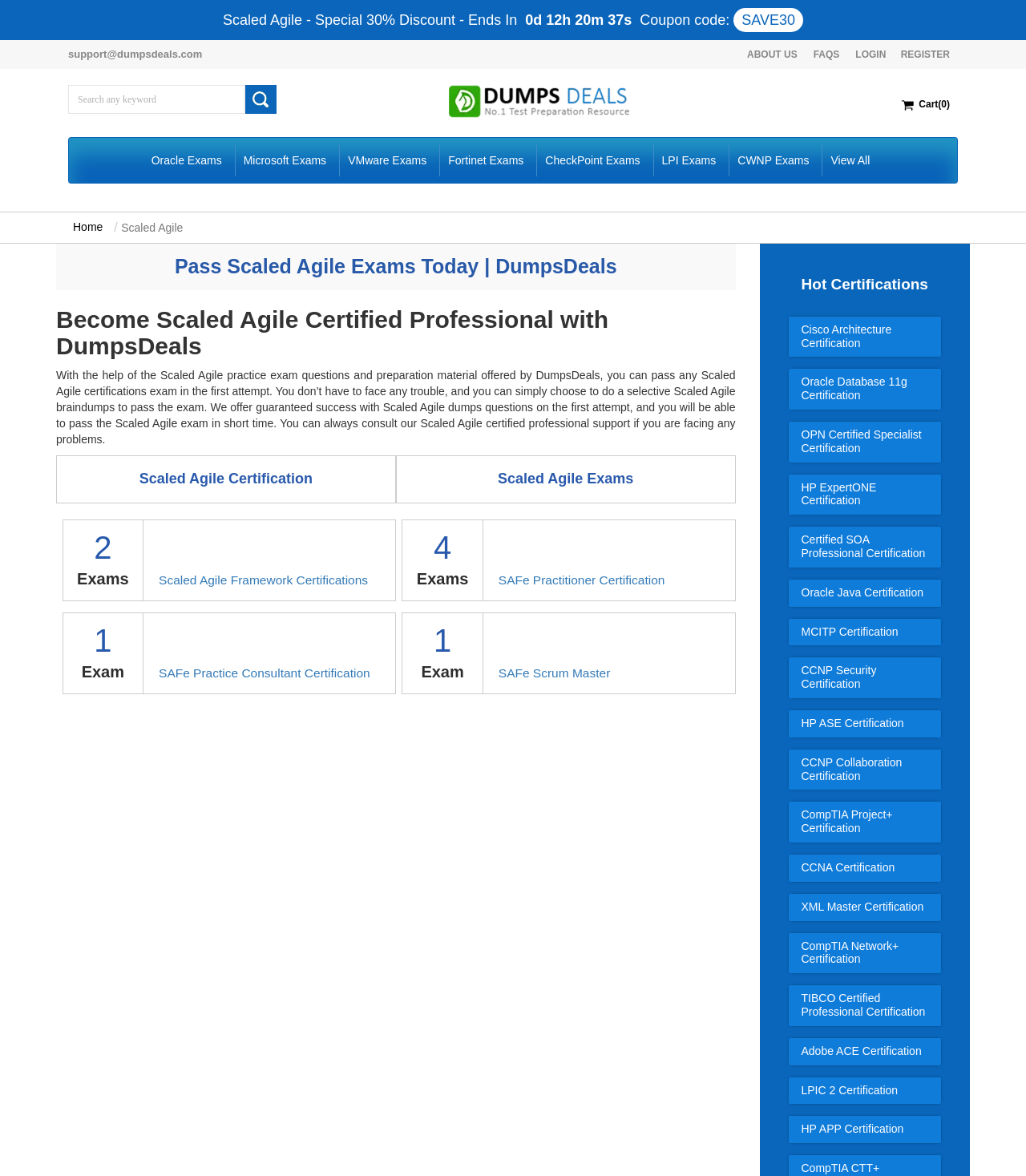Show the bounding box coordinates of the region that should be clicked to follow the instruction: "Search for any keyword."

[0.066, 0.073, 0.239, 0.097]